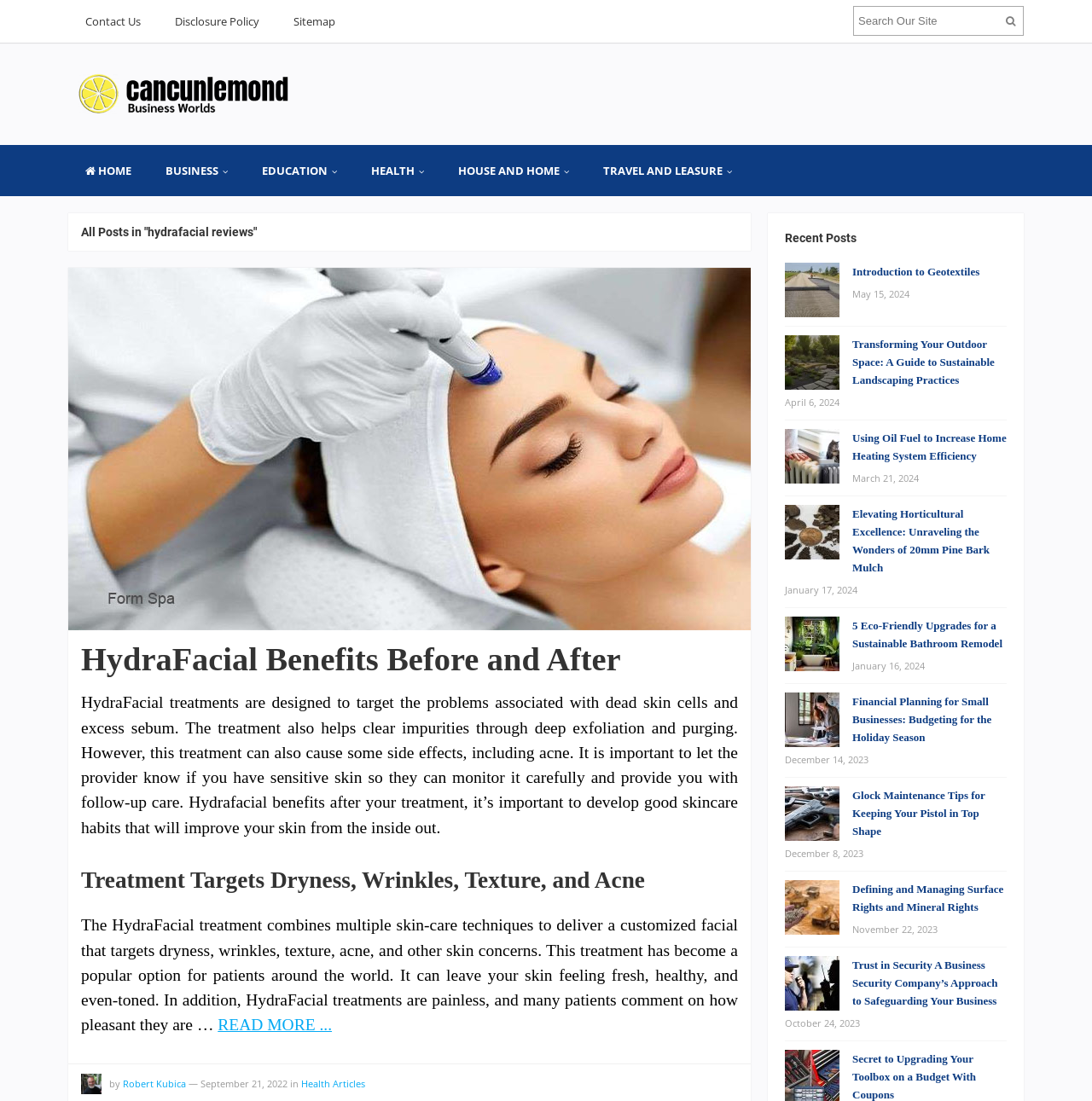What is the date of the most recent post?
Using the image, elaborate on the answer with as much detail as possible.

The date of the most recent post can be found by looking at the time element next to the link 'HydraFacial Benefits Before and After', which is 'September 21, 2022'.